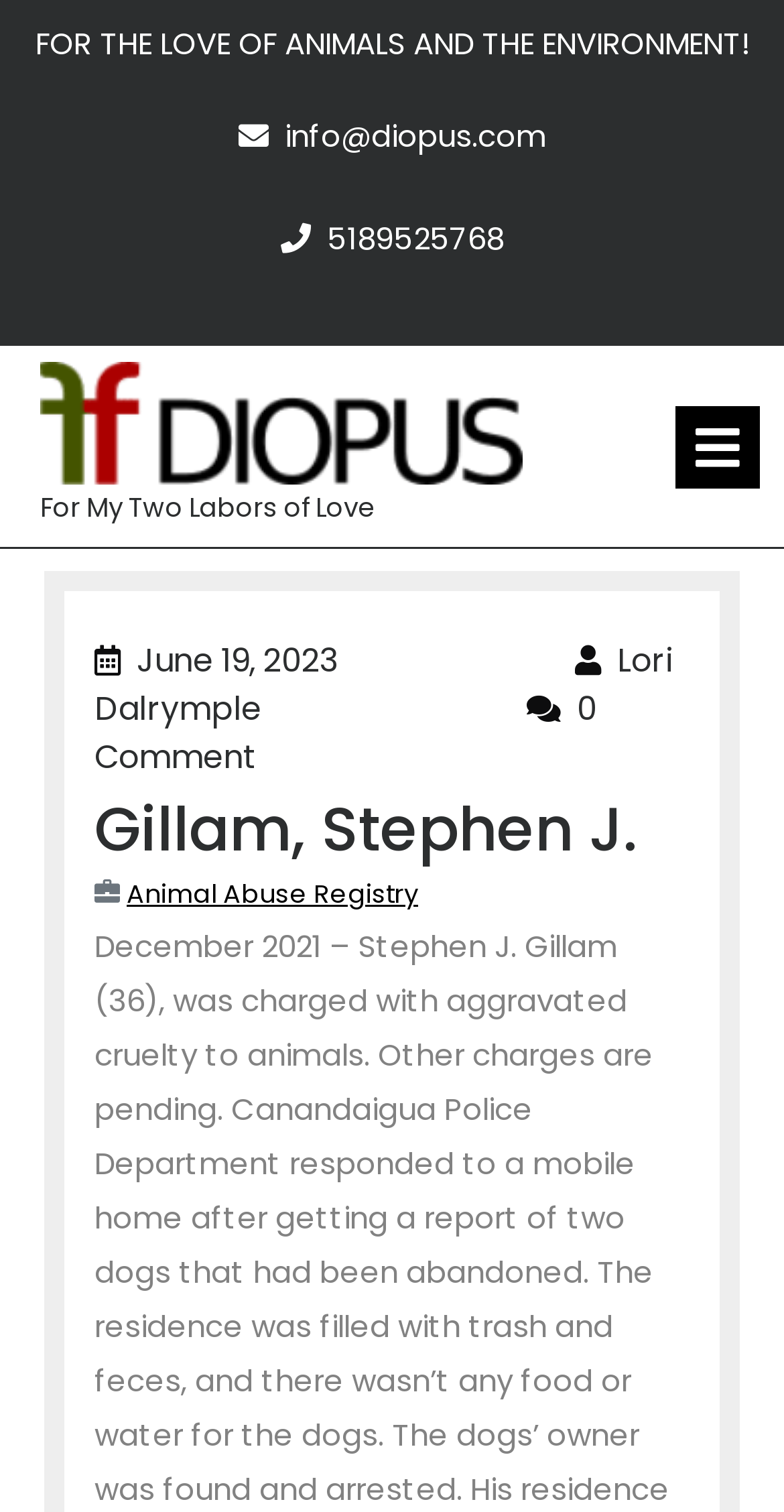Use a single word or phrase to answer the question: What is the link related to animal abuse?

Animal Abuse Registry